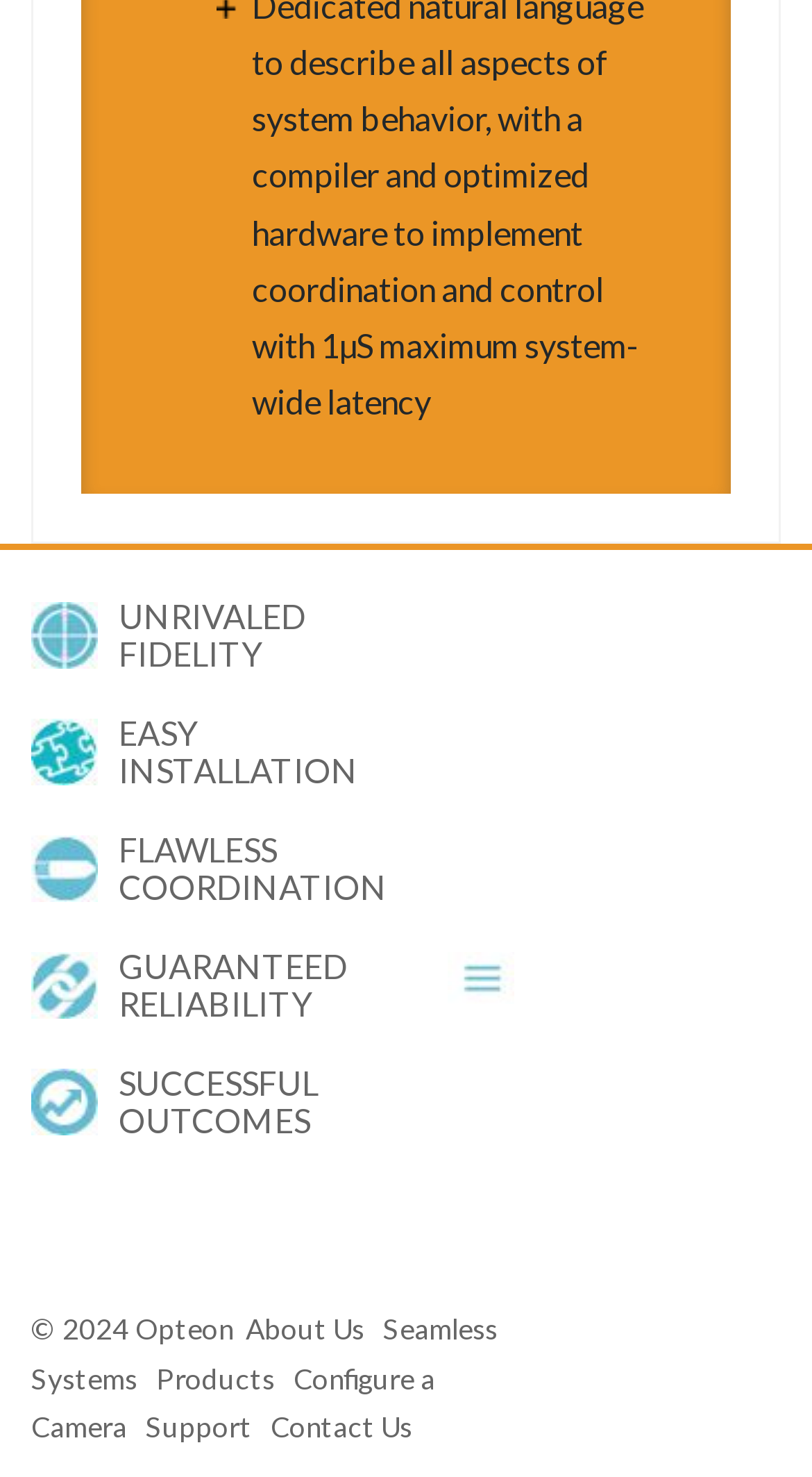Please give a succinct answer using a single word or phrase:
What is the last link on the webpage?

Contact Us